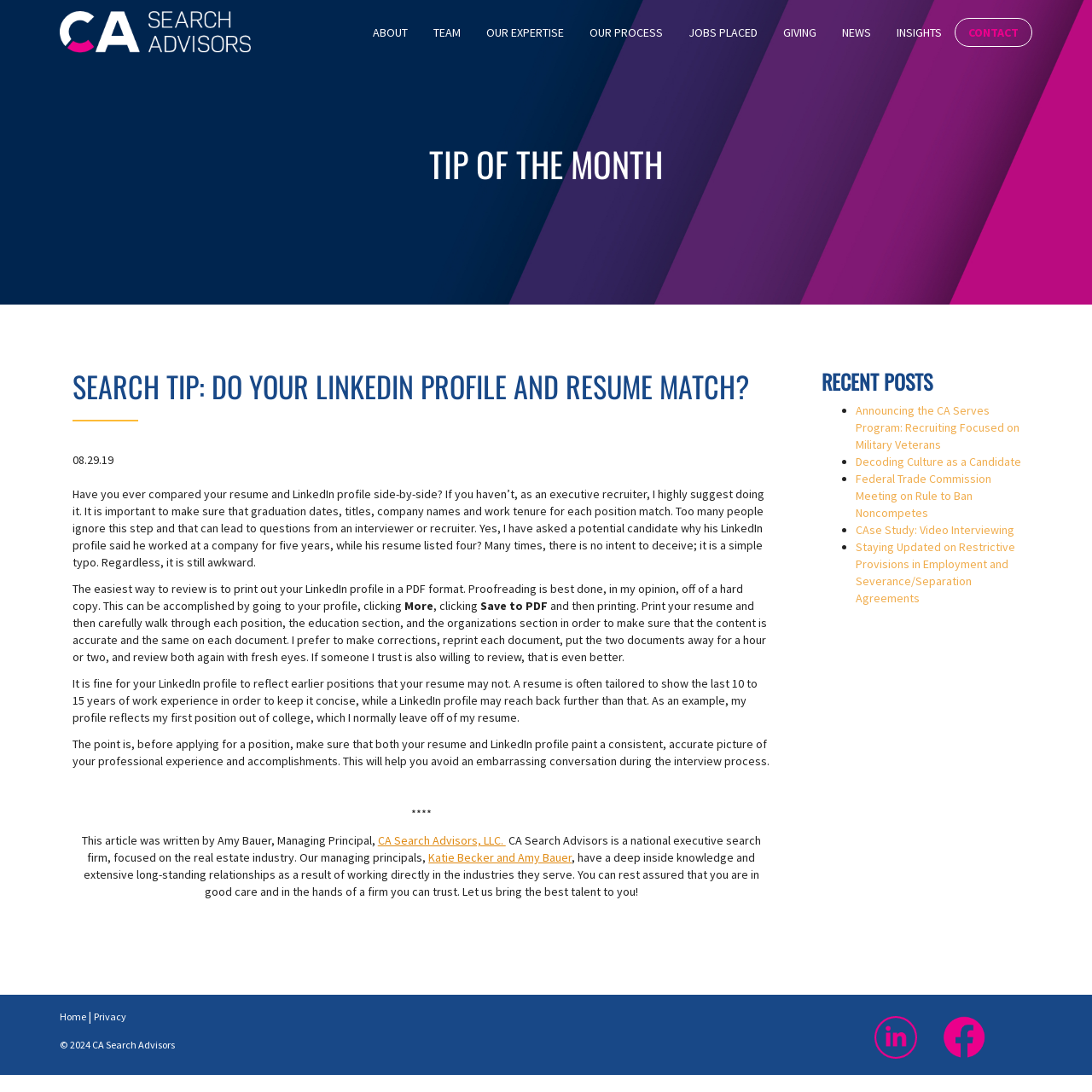Convey a detailed summary of the webpage, mentioning all key elements.

This webpage is a blog post from CA Search Advisors, a national executive search firm focused on the real estate industry. At the top of the page, there is a logo of CA Search Advisors, followed by a navigation menu with links to different sections of the website, including "ABOUT", "TEAM", "OUR EXPERTISE", and more.

Below the navigation menu, there is a heading "TIP OF THE MONTH" and a subheading "SEARCH TIP: DO YOUR LINKEDIN PROFILE AND RESUME MATCH?" The article discusses the importance of ensuring that one's LinkedIn profile and resume match, as inconsistencies can lead to awkward conversations during the interview process. The author, Amy Bauer, provides tips on how to review and compare the two documents, including printing out the LinkedIn profile in PDF format and proofreading off a hard copy.

The article is divided into several paragraphs, with a "More" link in the middle that allows readers to continue reading. There are also links to other articles at the bottom of the page, including "Announcing the CA Serves Program: Recruiting Focused on Military Veterans" and "Decoding Culture as a Candidate".

On the right side of the page, there is a section titled "RECENT POSTS" with links to other articles, including "Federal Trade Commission Meeting on Rule to Ban Noncompetes" and "CAse Study: Video Interviewing". At the bottom of the page, there is a footer with links to the home page, privacy policy, and copyright information, as well as social media links.